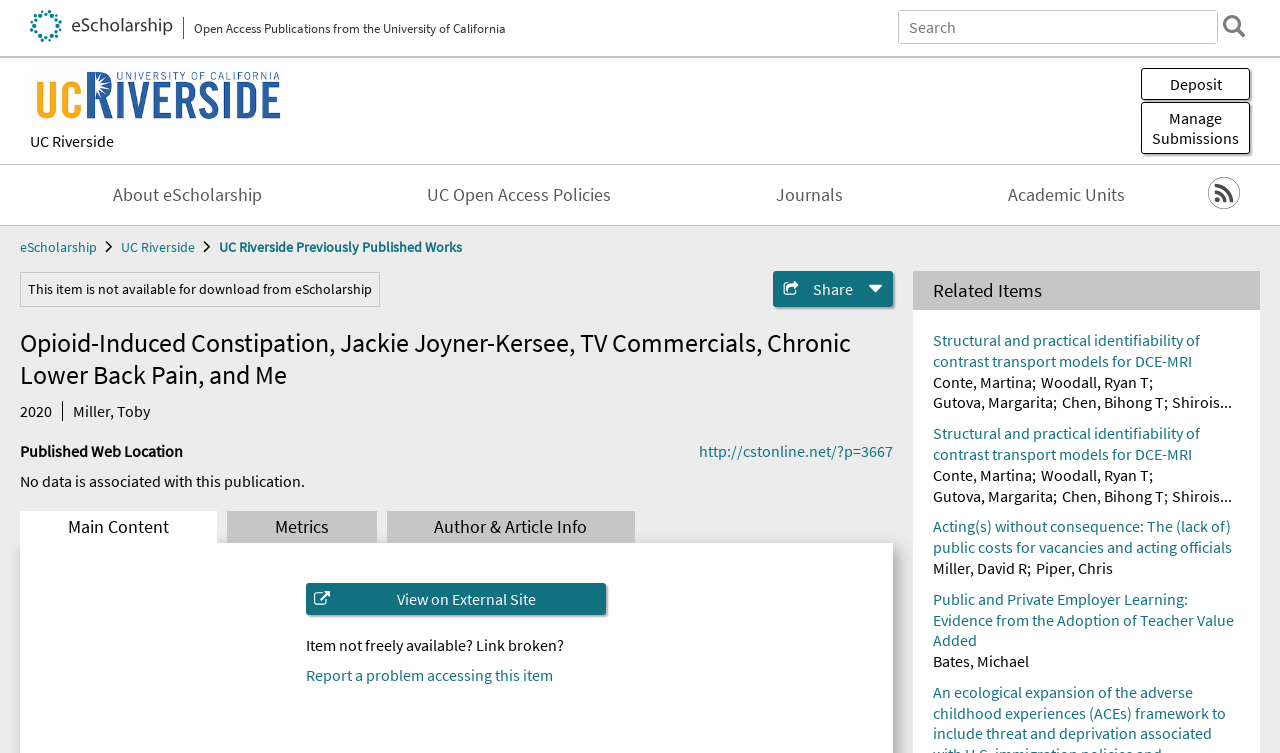What is the name of the item that is not available for download?
Give a single word or phrase as your answer by examining the image.

This item